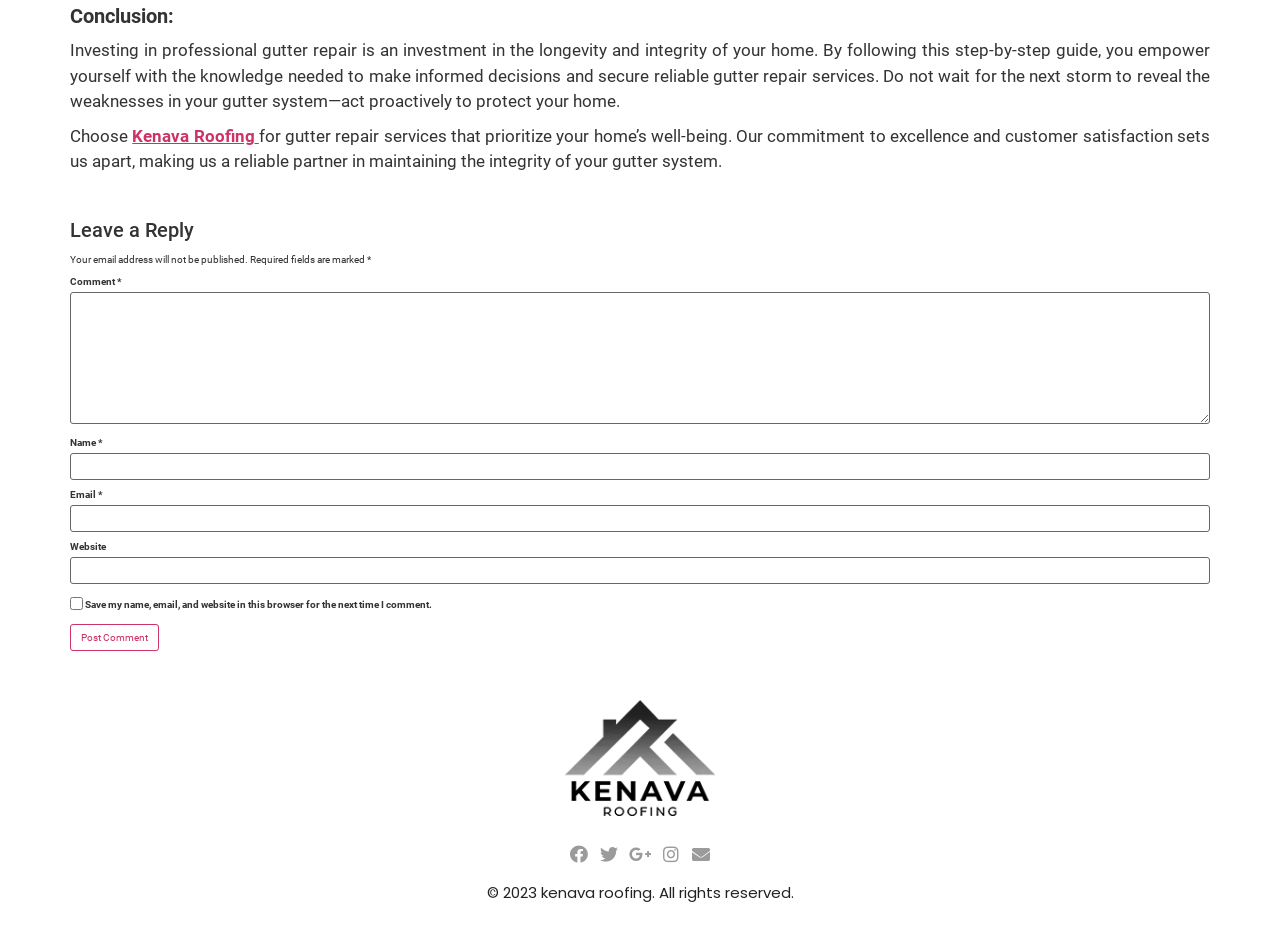Who is the recommended provider for gutter repair services?
Answer the question with a single word or phrase derived from the image.

Kenava Roofing